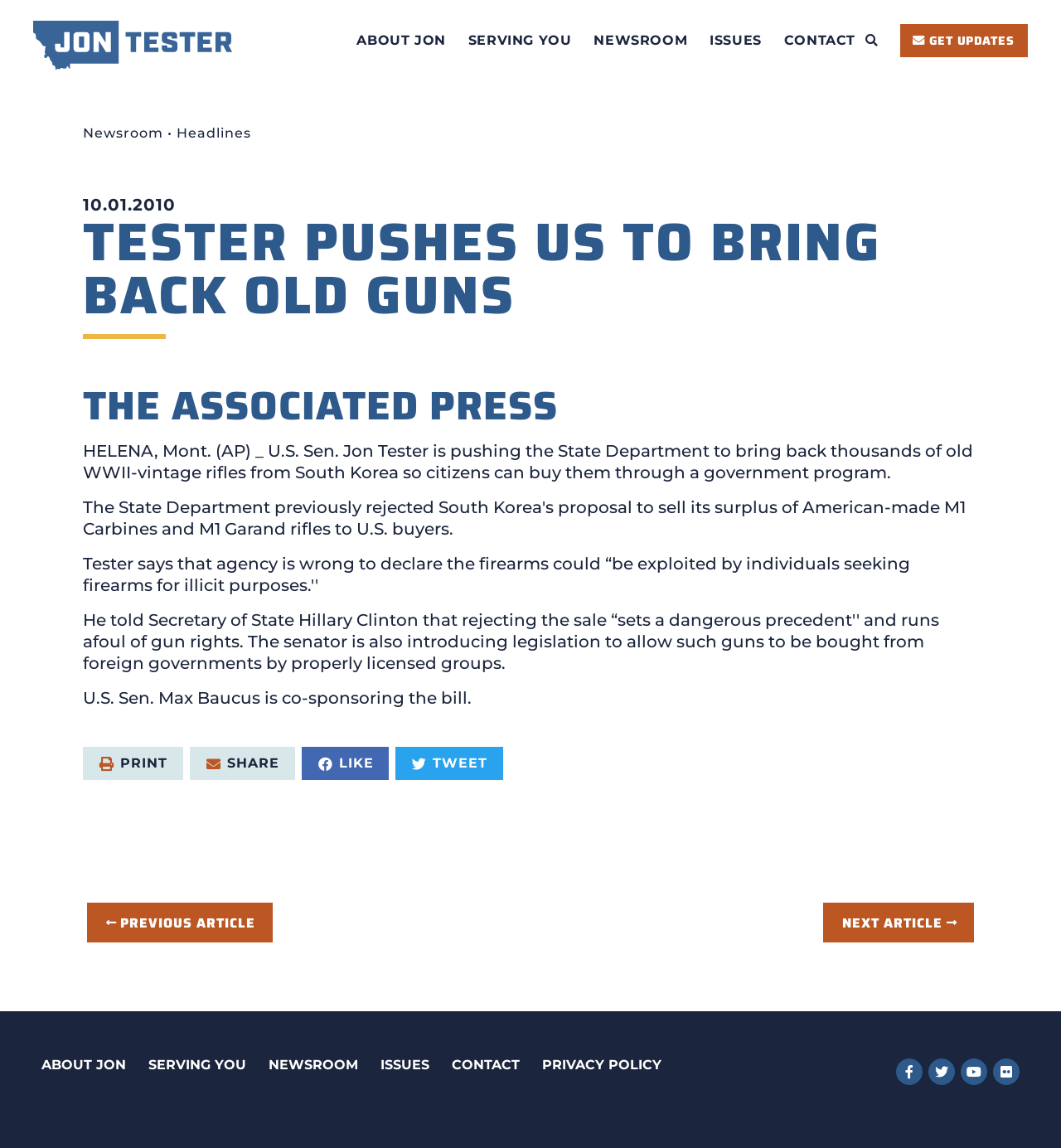What is the name of the senator?
Using the image, provide a concise answer in one word or a short phrase.

Jon Tester